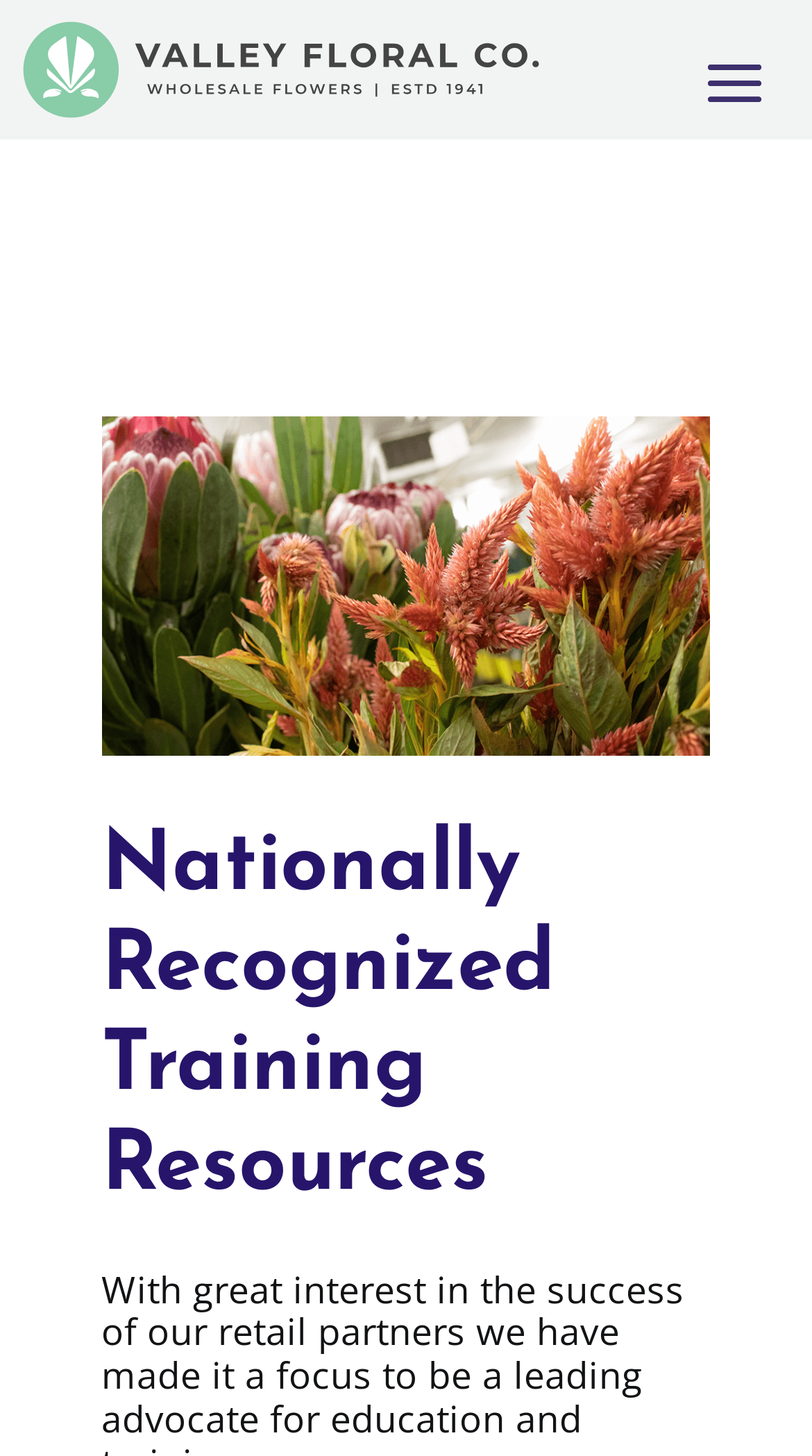From the webpage screenshot, predict the bounding box coordinates (top-left x, top-left y, bottom-right x, bottom-right y) for the UI element described here: alt="Valley Floral Logo"

[0.025, 0.014, 0.666, 0.081]